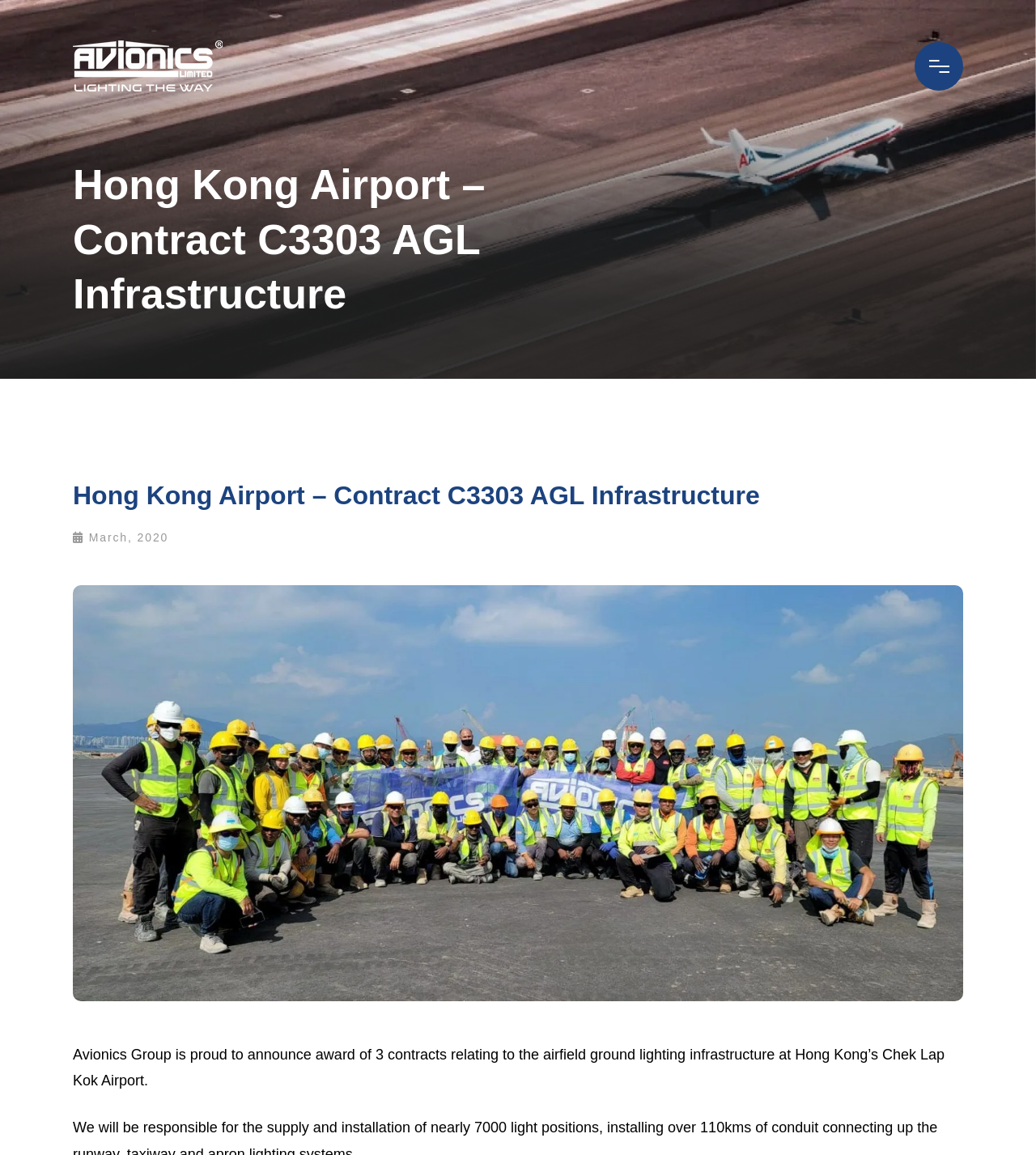Identify the bounding box coordinates for the UI element described as follows: "alt="Avionics limited"". Ensure the coordinates are four float numbers between 0 and 1, formatted as [left, top, right, bottom].

[0.07, 0.035, 0.215, 0.079]